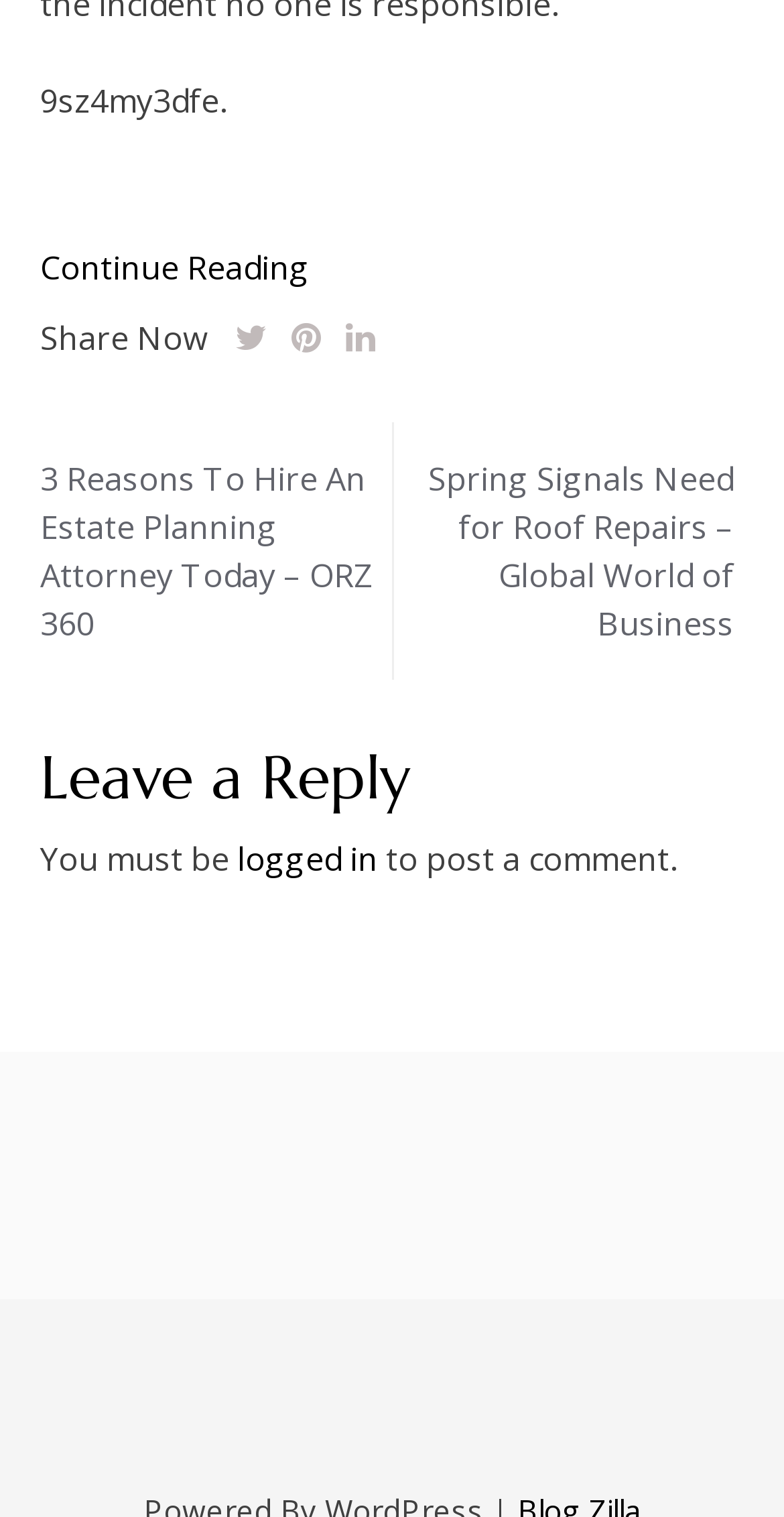With reference to the screenshot, provide a detailed response to the question below:
What is the text below the 'Post navigation' heading?

I looked at the 'Post navigation' heading and found the text below it, which is a link '3 Reasons To Hire An Estate Planning Attorney Today – ORZ 360'.